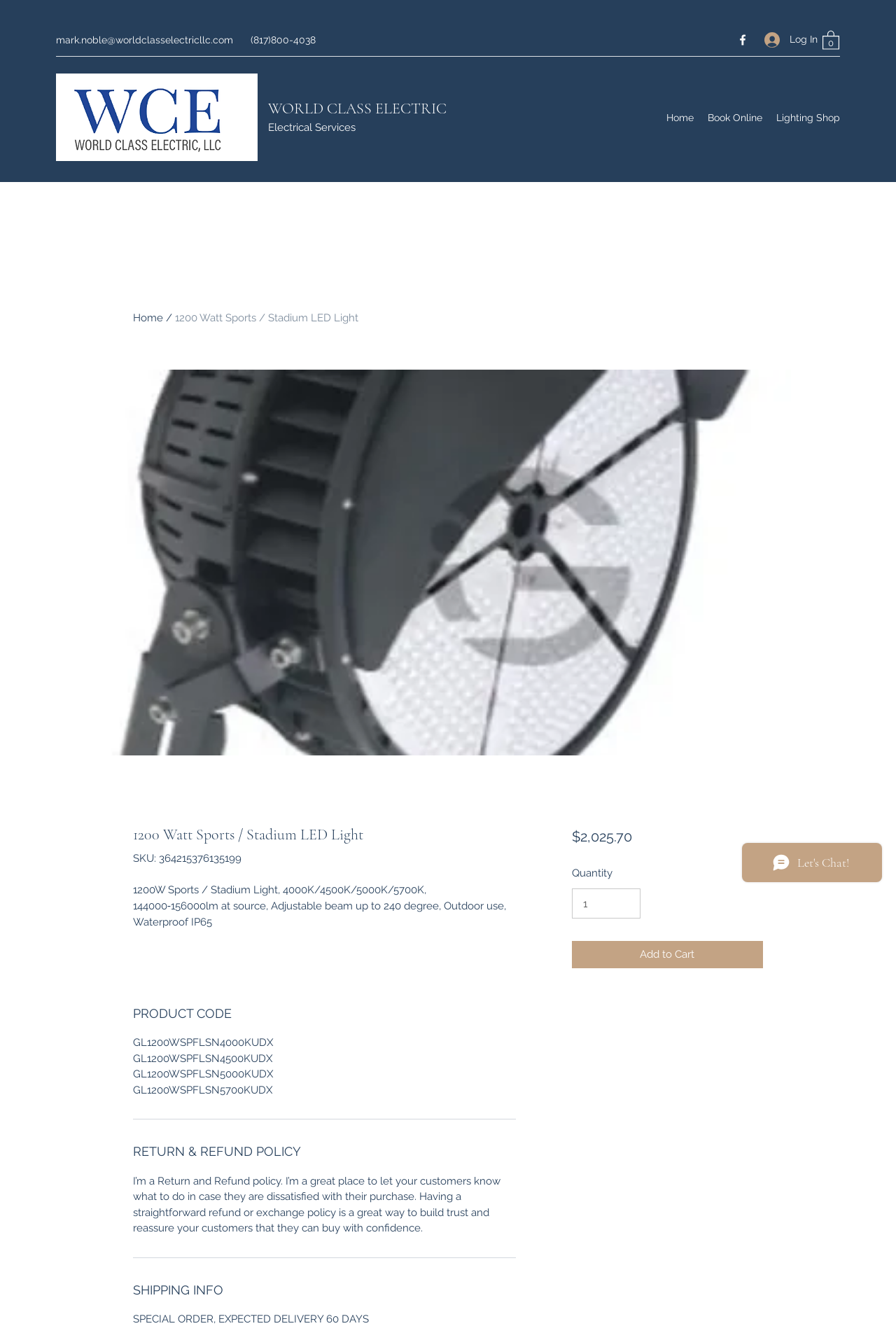Please identify the bounding box coordinates of the area I need to click to accomplish the following instruction: "Change the Quantity".

[0.638, 0.666, 0.715, 0.689]